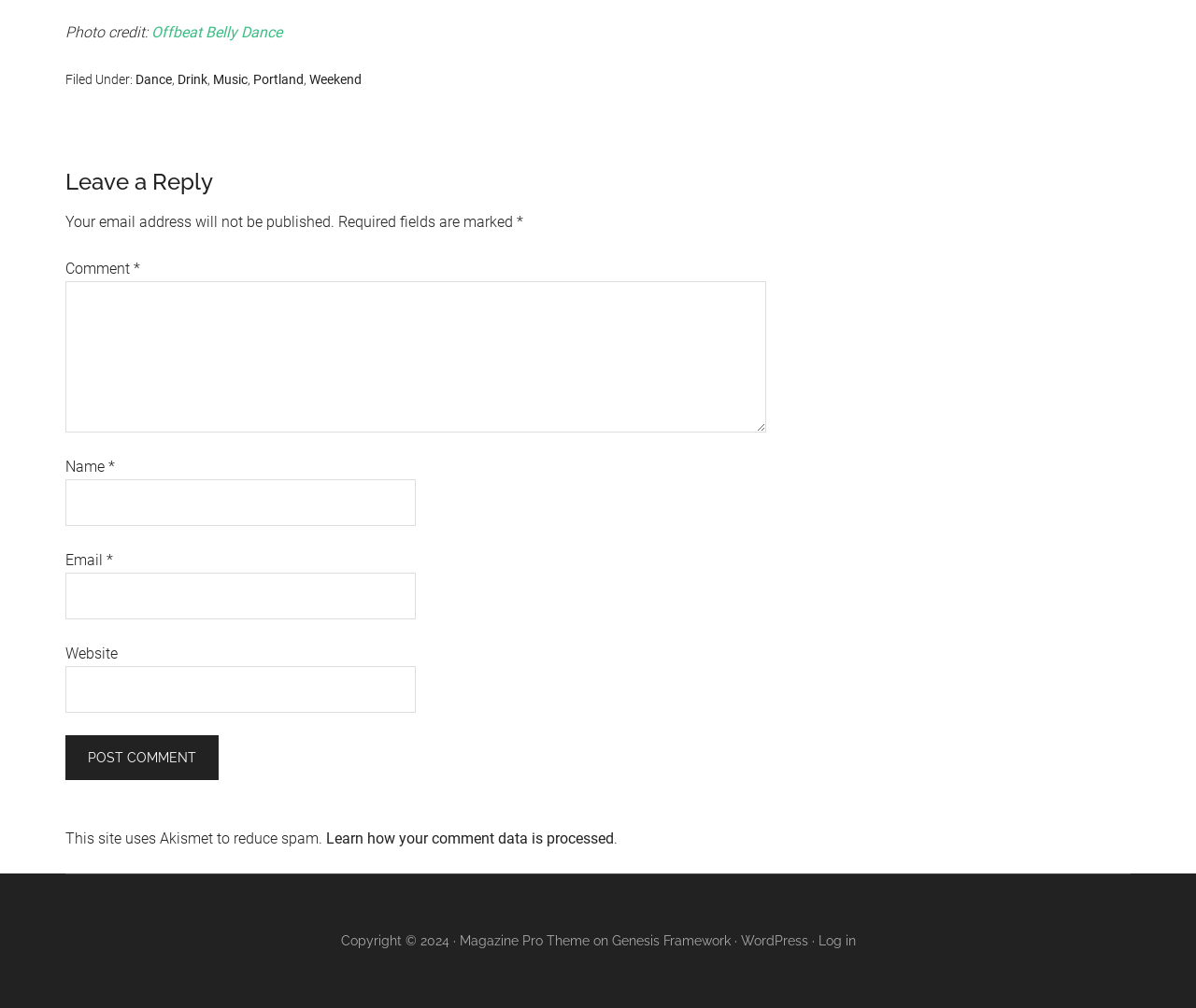What is the purpose of the comment section?
Provide an in-depth and detailed answer to the question.

The heading 'Leave a Reply' is present above the comment section, indicating that the purpose of this section is to allow users to leave a reply or comment.